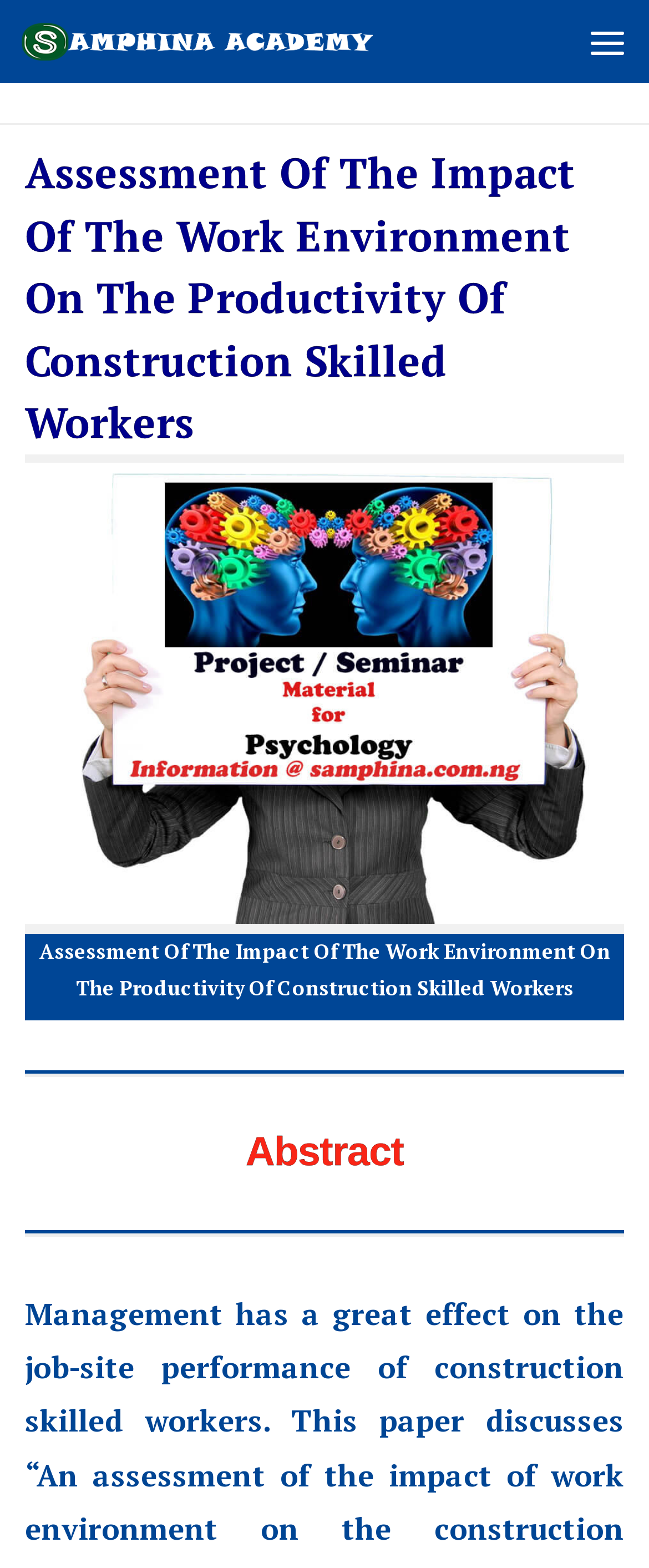Respond with a single word or phrase for the following question: 
How many separators are there on the webpage?

2